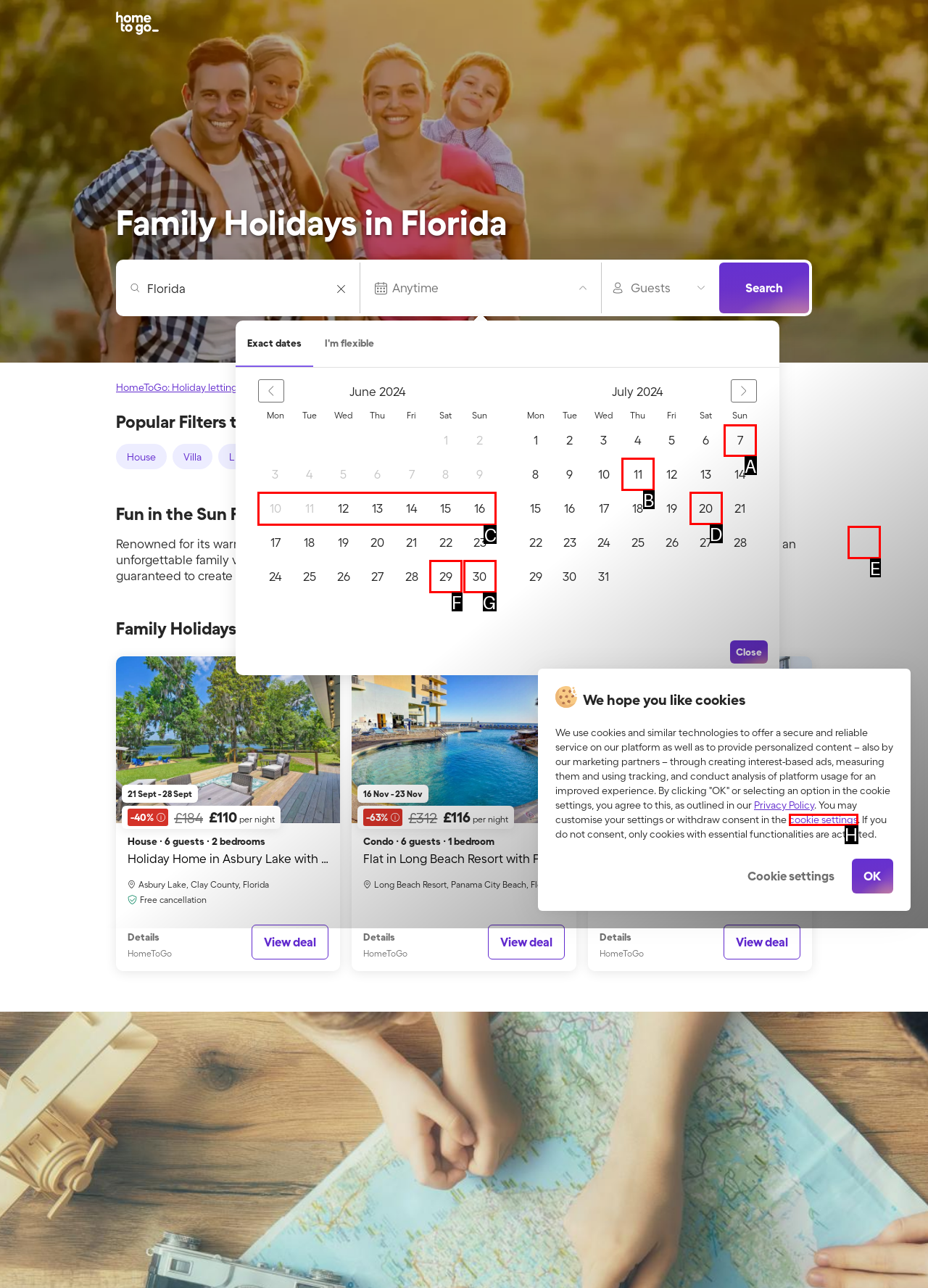Look at the highlighted elements in the screenshot and tell me which letter corresponds to the task: View available apartments.

C